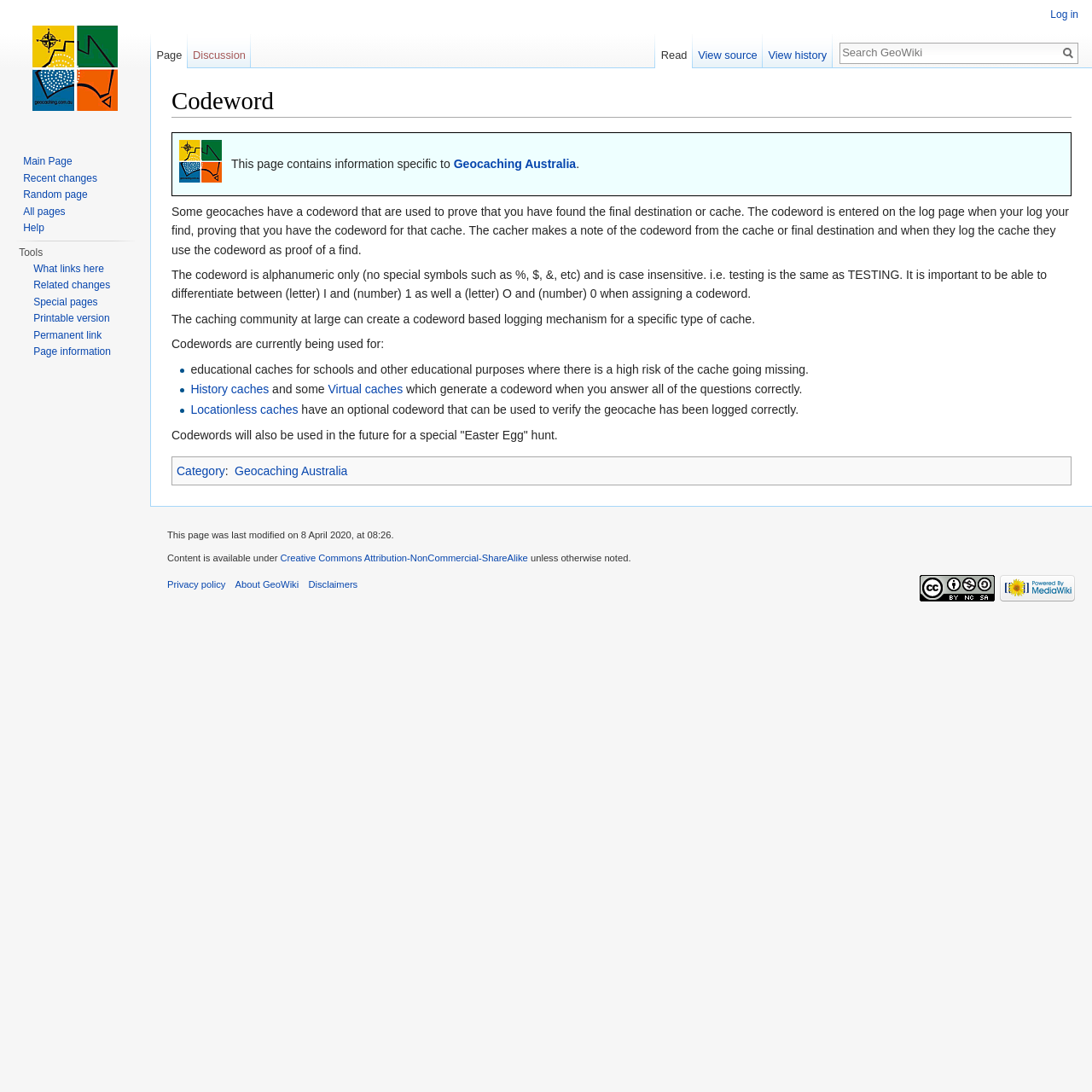Find the bounding box coordinates of the element to click in order to complete this instruction: "View the page history". The bounding box coordinates must be four float numbers between 0 and 1, denoted as [left, top, right, bottom].

[0.698, 0.031, 0.762, 0.063]